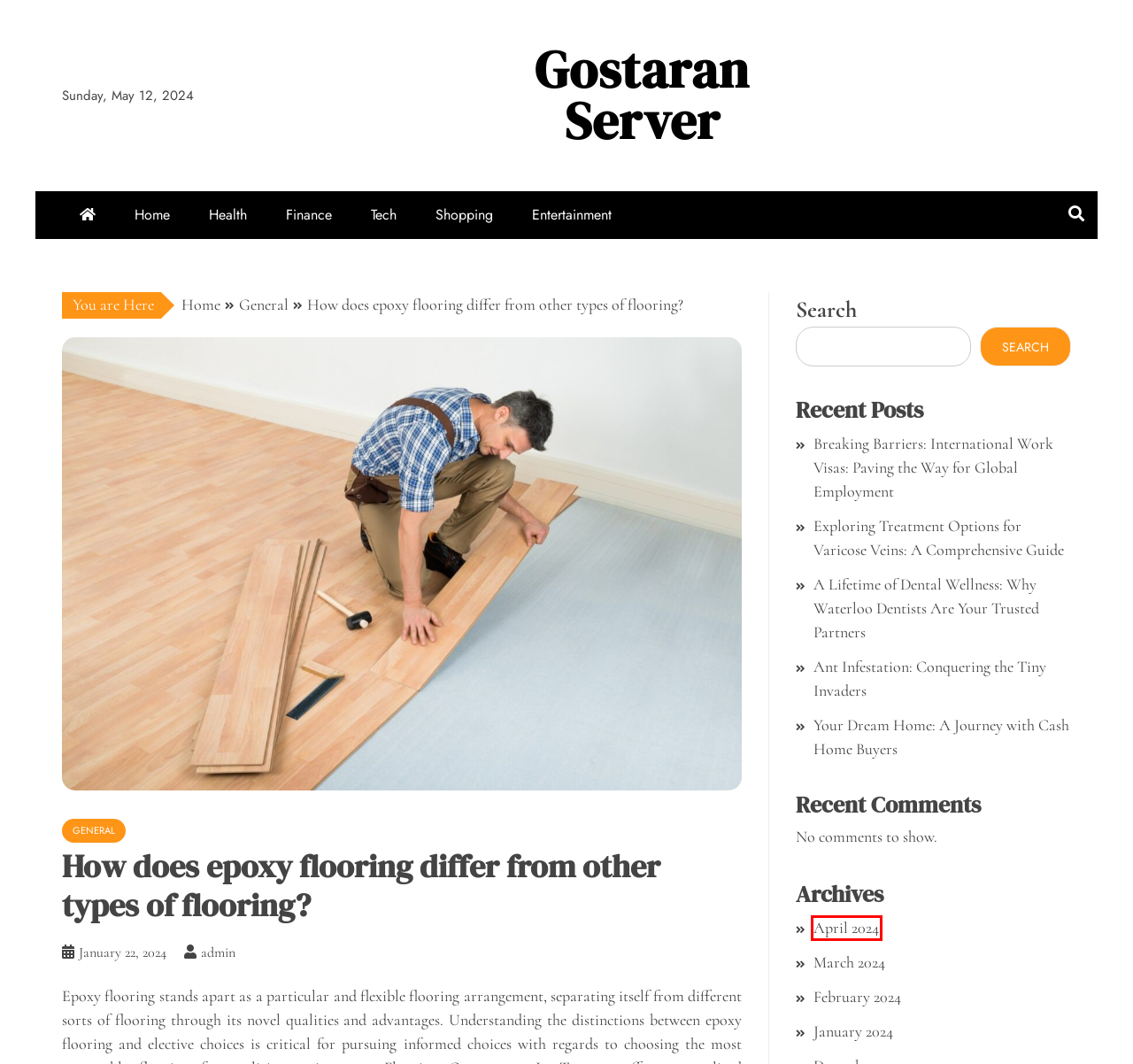Look at the screenshot of a webpage where a red rectangle bounding box is present. Choose the webpage description that best describes the new webpage after clicking the element inside the red bounding box. Here are the candidates:
A. Tech – Gostaran Server
B. General – Gostaran Server
C. A Lifetime of Dental Wellness: Why Waterloo Dentists Are Your Trusted Partners – Gostaran Server
D. February 2024 – Gostaran Server
E. Shopping – Gostaran Server
F. Ant Infestation: Conquering the Tiny Invaders – Gostaran Server
G. April 2024 – Gostaran Server
H. Health – Gostaran Server

G